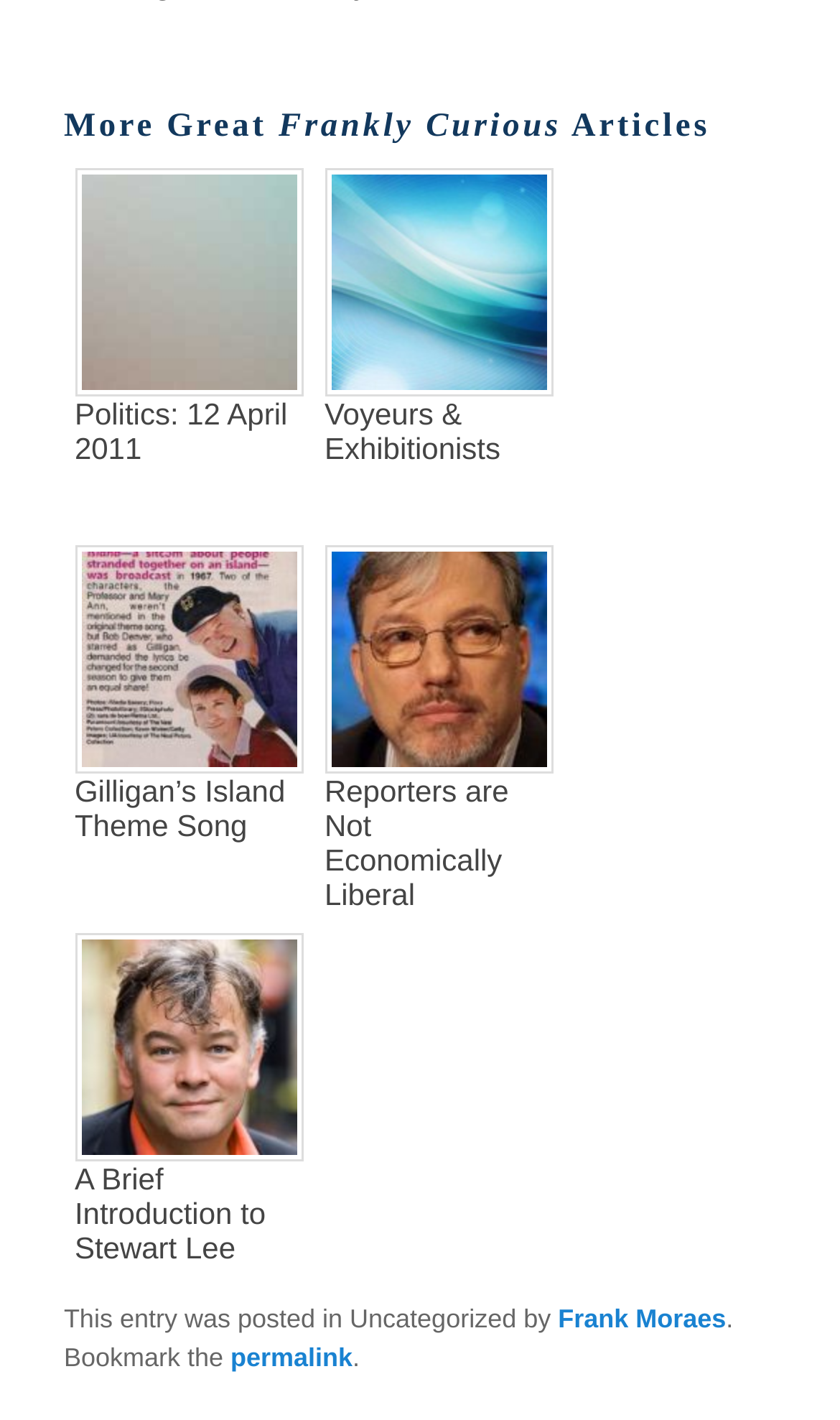Determine the bounding box coordinates for the clickable element required to fulfill the instruction: "View the 'Voyeurs & Exhibitionists' article". Provide the coordinates as four float numbers between 0 and 1, i.e., [left, top, right, bottom].

[0.386, 0.119, 0.658, 0.279]